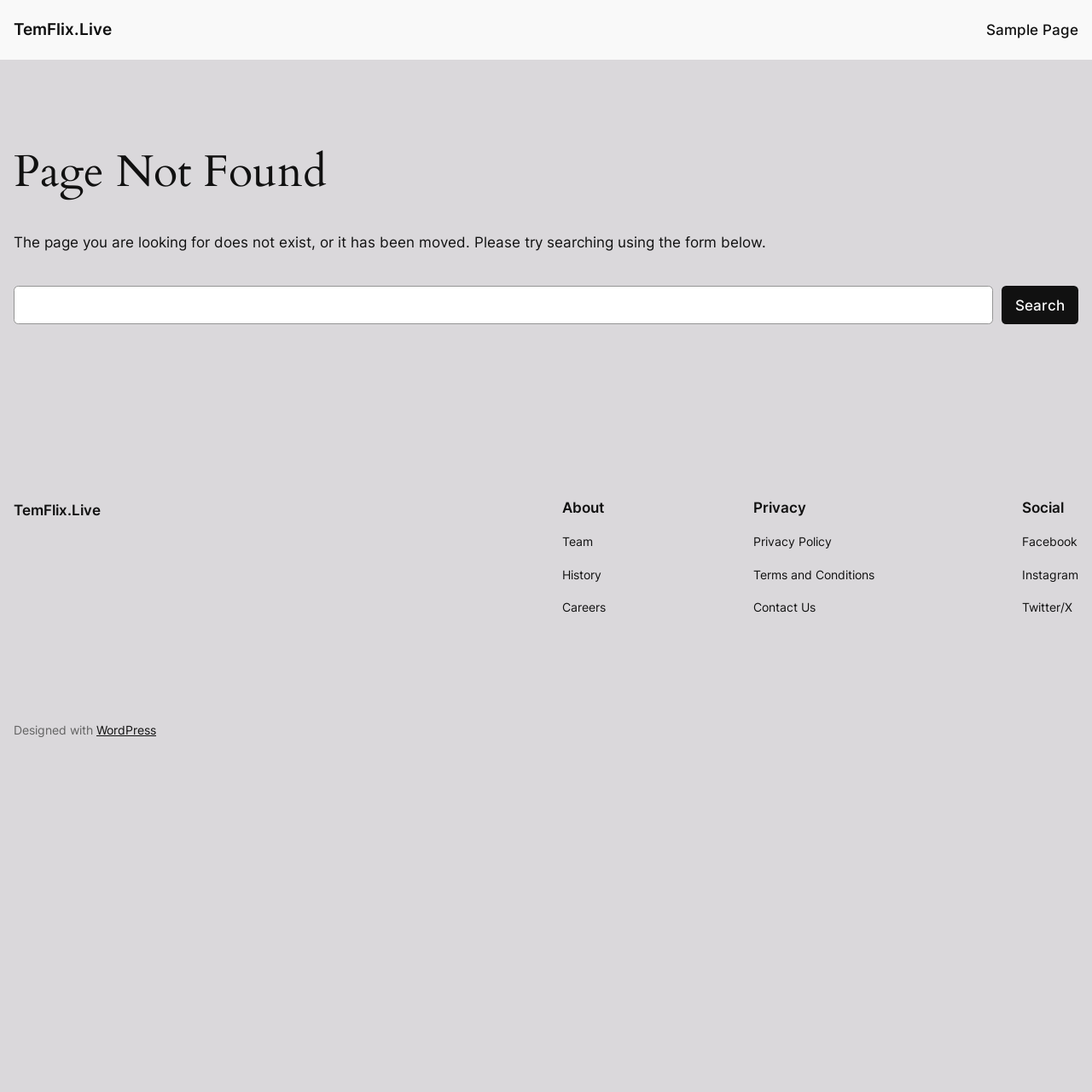Provide a one-word or brief phrase answer to the question:
What is the text above the search box?

Page Not Found